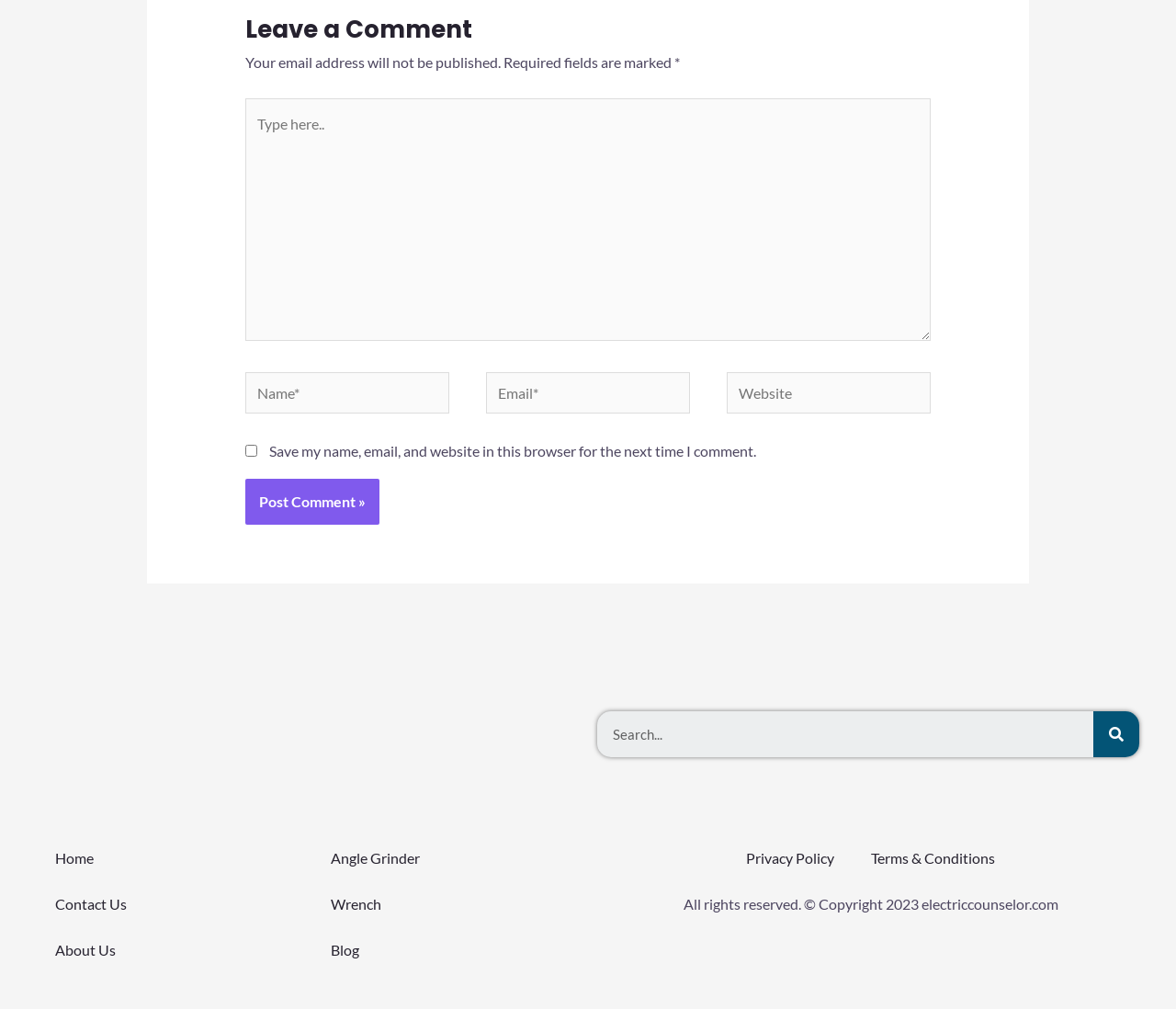Identify the bounding box coordinates for the element you need to click to achieve the following task: "Post a comment". Provide the bounding box coordinates as four float numbers between 0 and 1, in the form [left, top, right, bottom].

[0.208, 0.475, 0.322, 0.52]